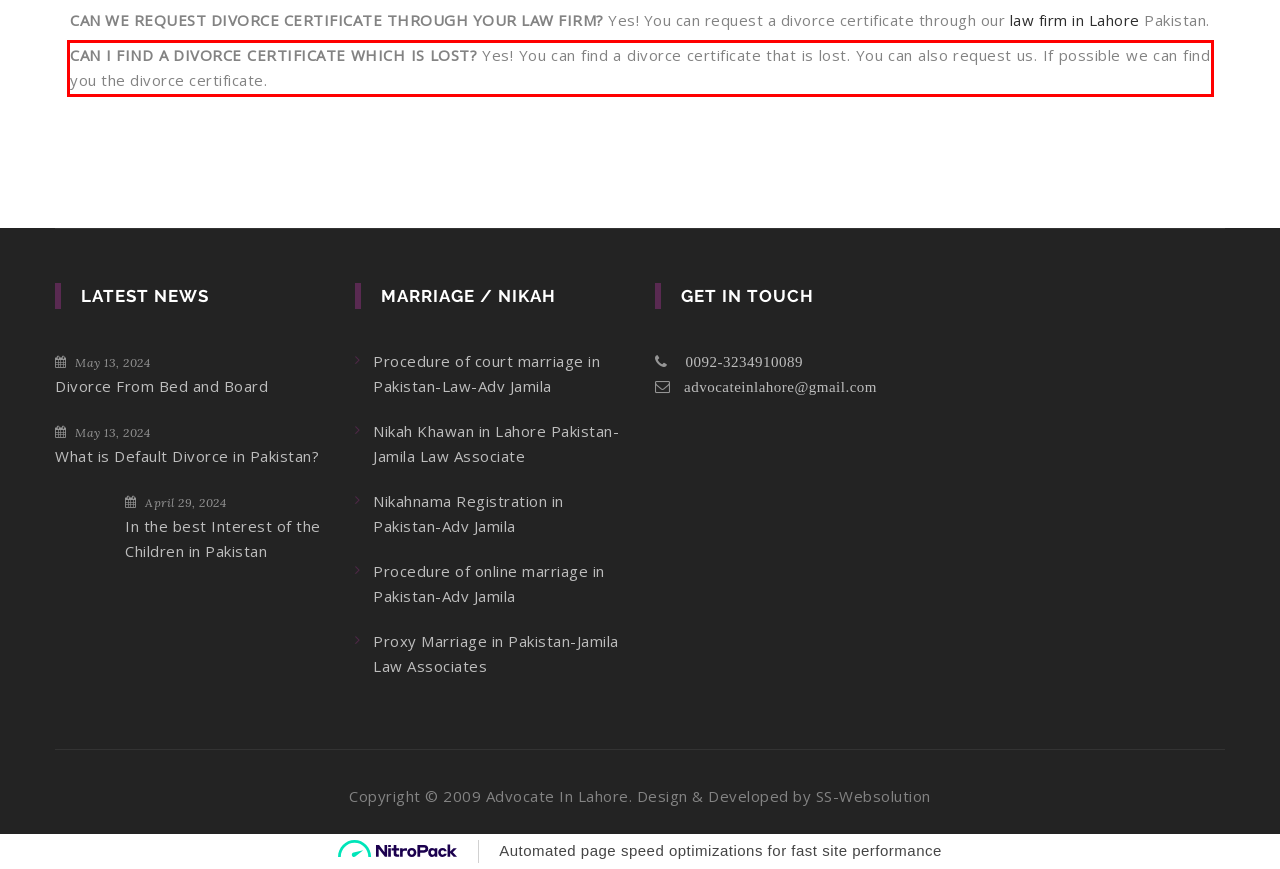Please identify and extract the text content from the UI element encased in a red bounding box on the provided webpage screenshot.

CAN I FIND A DIVORCE CERTIFICATE WHICH IS LOST? Yes! You can find a divorce certificate that is lost. You can also request us. If possible we can find you the divorce certificate.